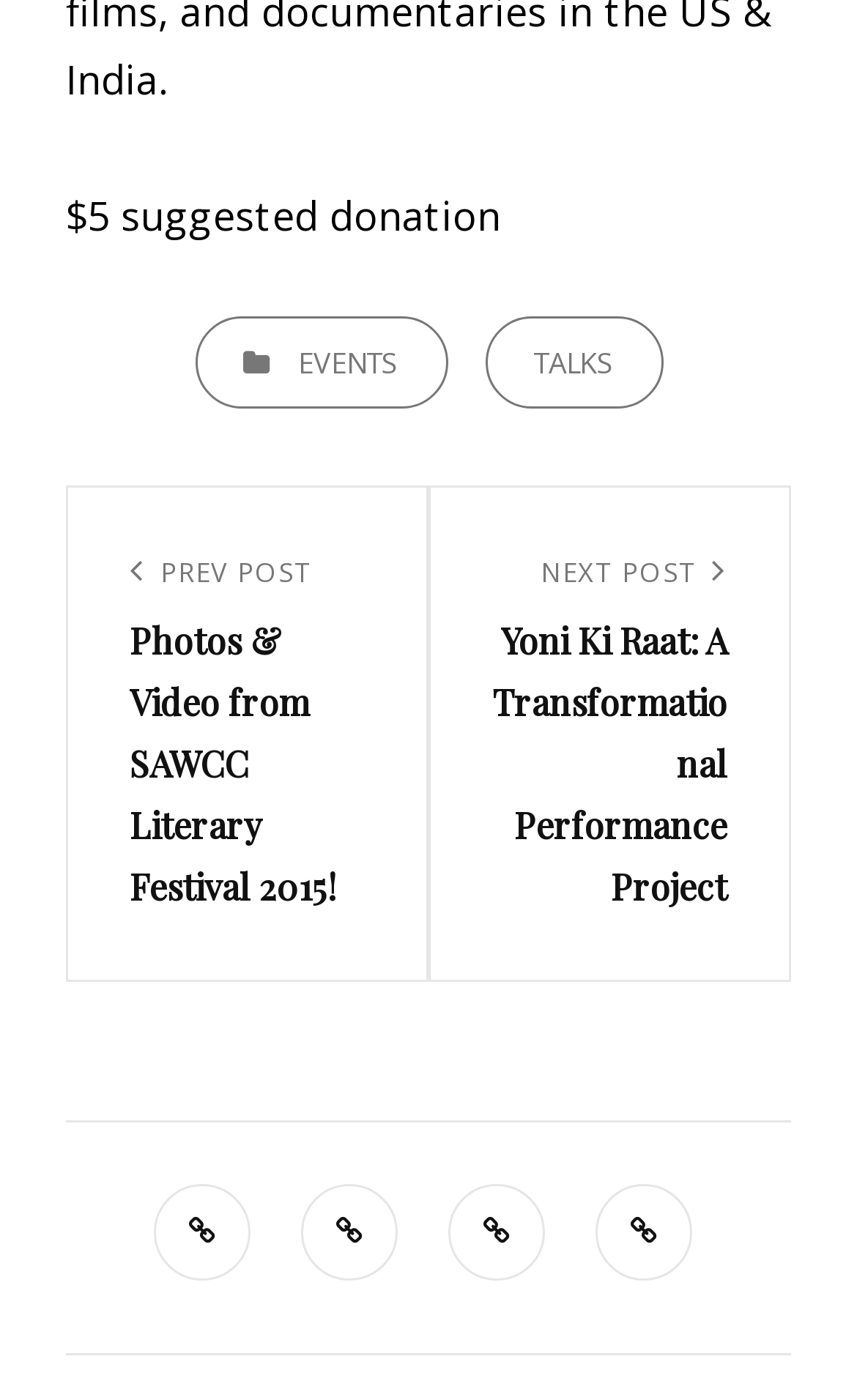What is the suggested donation amount?
Please provide a comprehensive answer based on the details in the screenshot.

The suggested donation amount is mentioned in the static text element at the top of the page, which says '$5 suggested donation'.